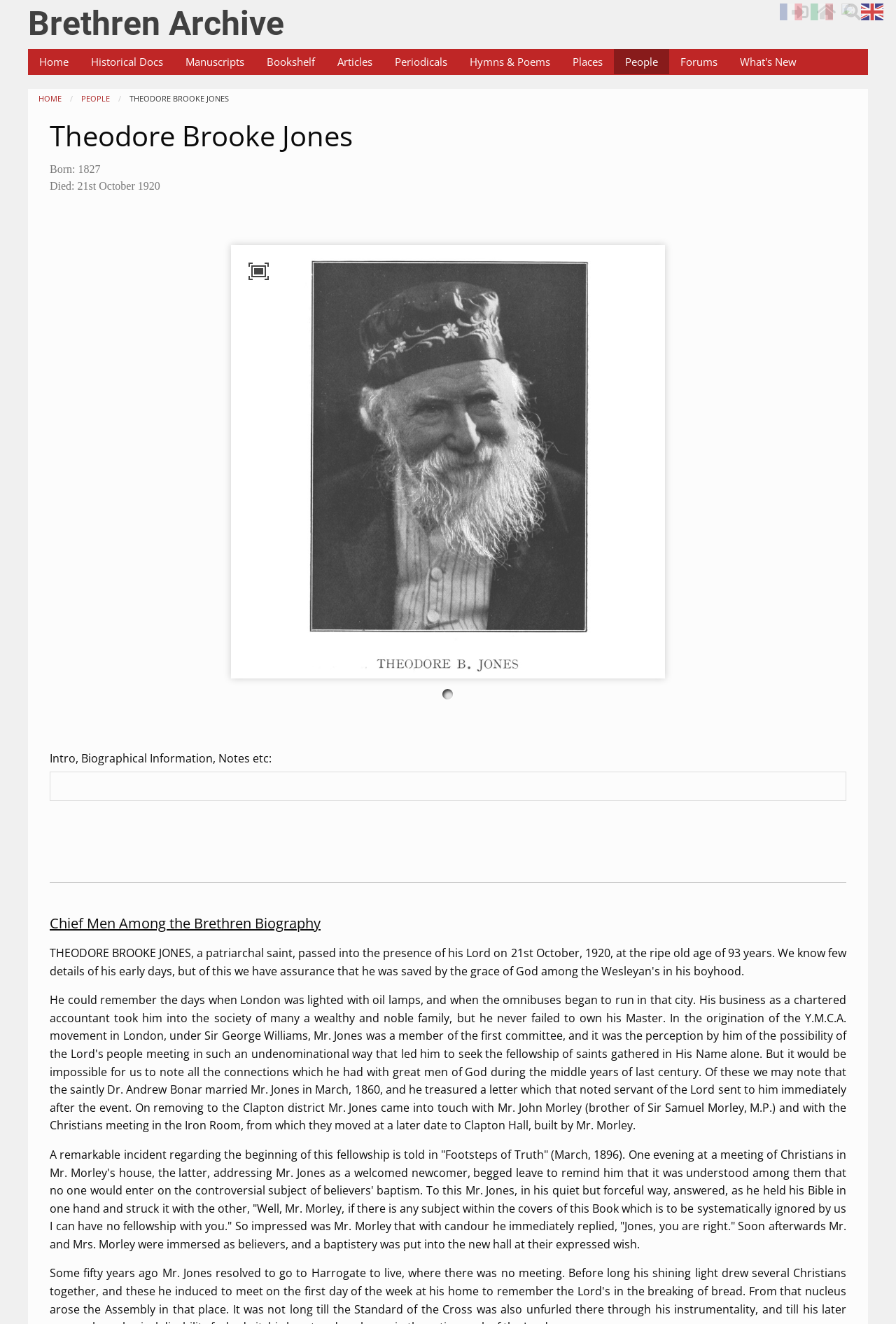Determine the bounding box coordinates for the HTML element mentioned in the following description: "Historical Docs". The coordinates should be a list of four floats ranging from 0 to 1, represented as [left, top, right, bottom].

[0.089, 0.037, 0.195, 0.056]